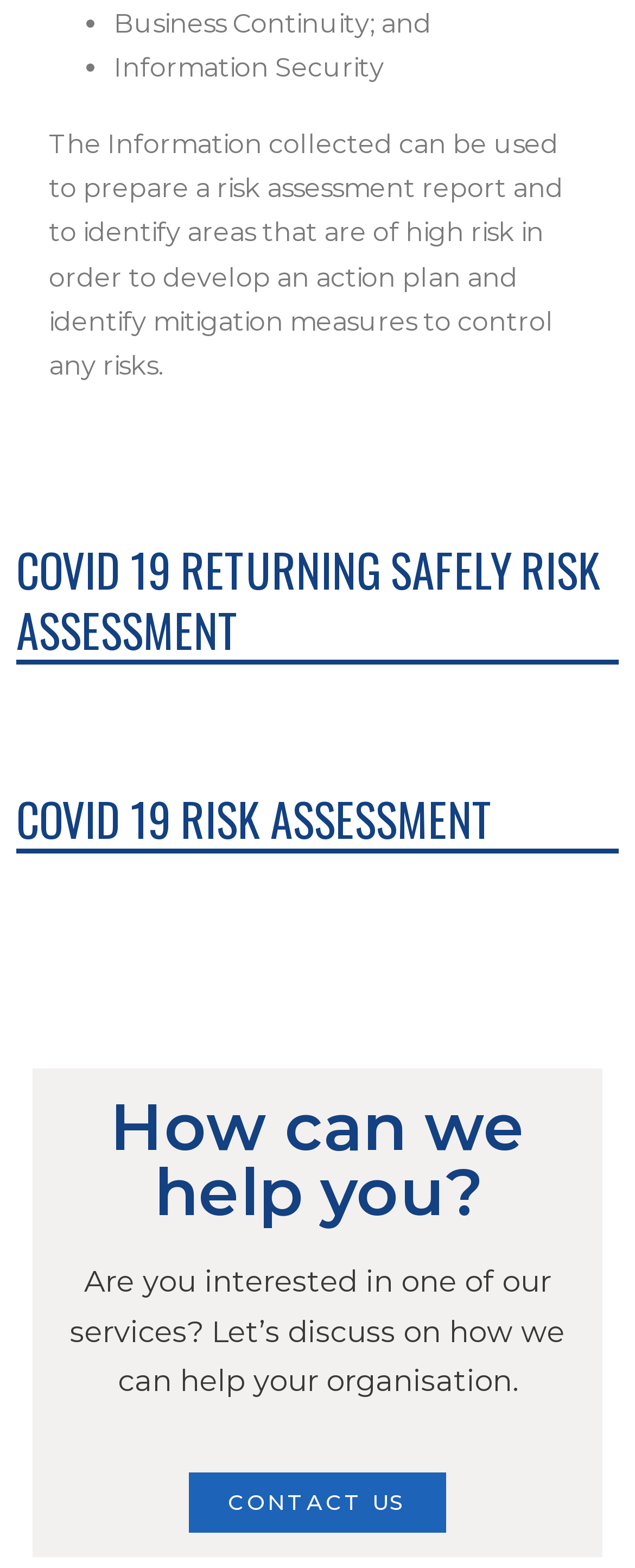What are the two topics mentioned in the bullet points?
Give a detailed and exhaustive answer to the question.

The two topics mentioned in the bullet points are Business Continuity and Information Security, which are indicated by the list markers and corresponding static text elements on the webpage.